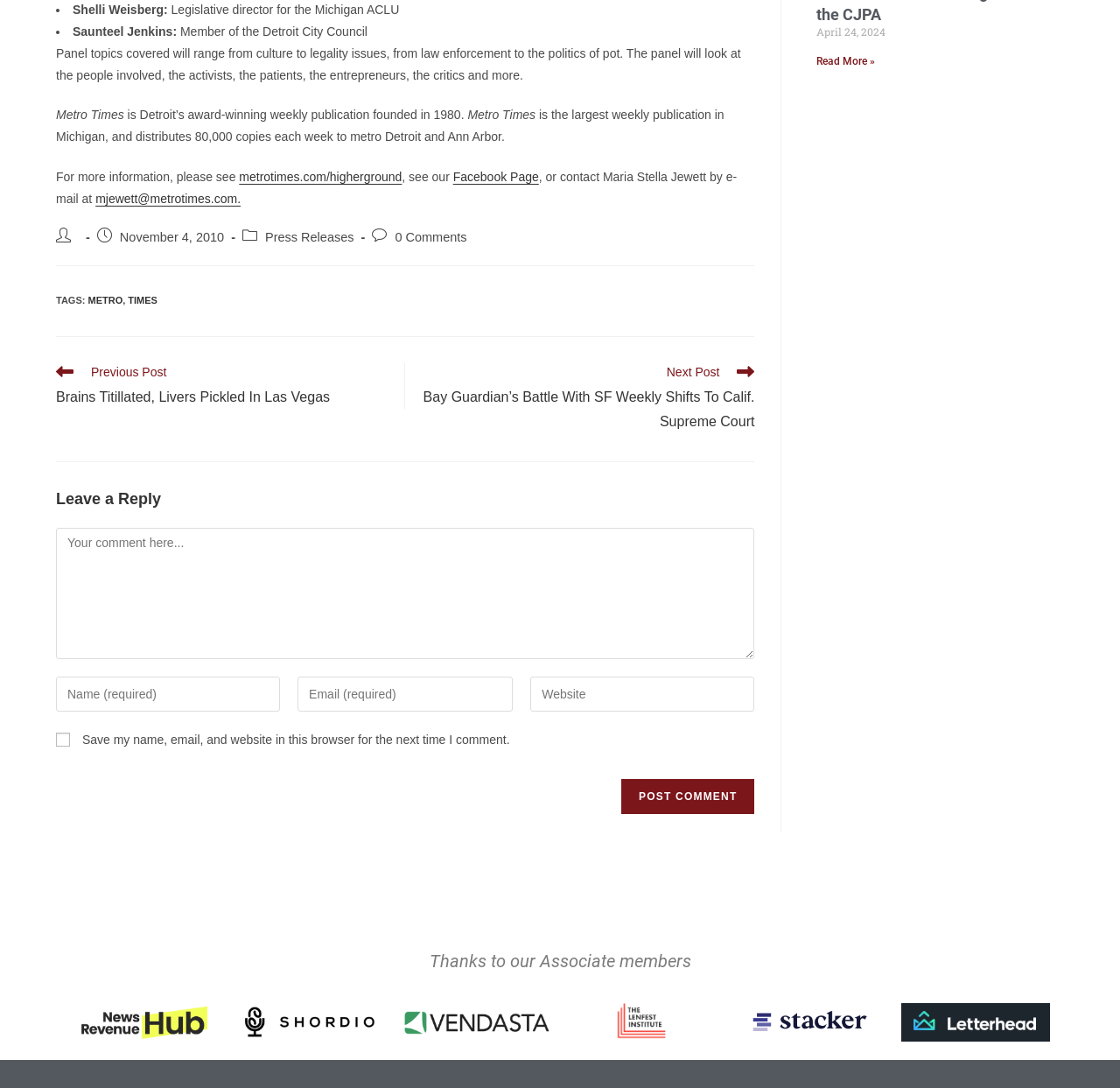What is the topic of the panel discussion? Based on the screenshot, please respond with a single word or phrase.

Culture to legality issues